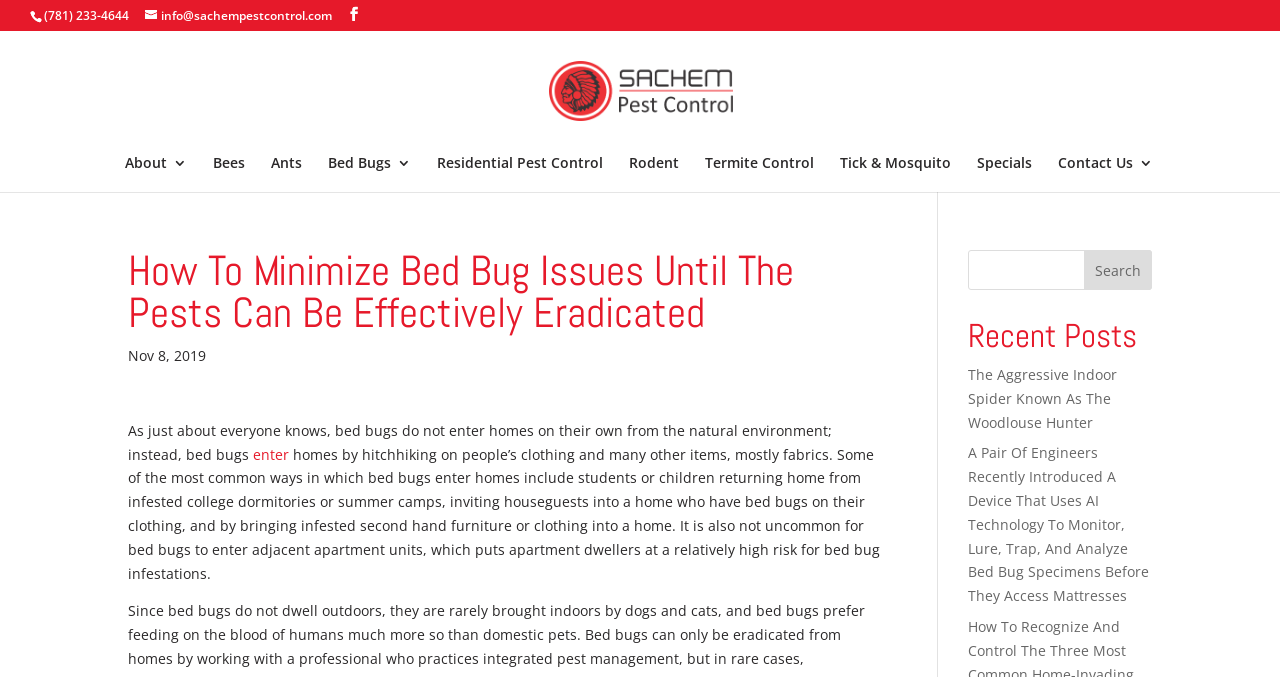Find and specify the bounding box coordinates that correspond to the clickable region for the instruction: "call Sachem Pest Control".

[0.034, 0.01, 0.101, 0.035]